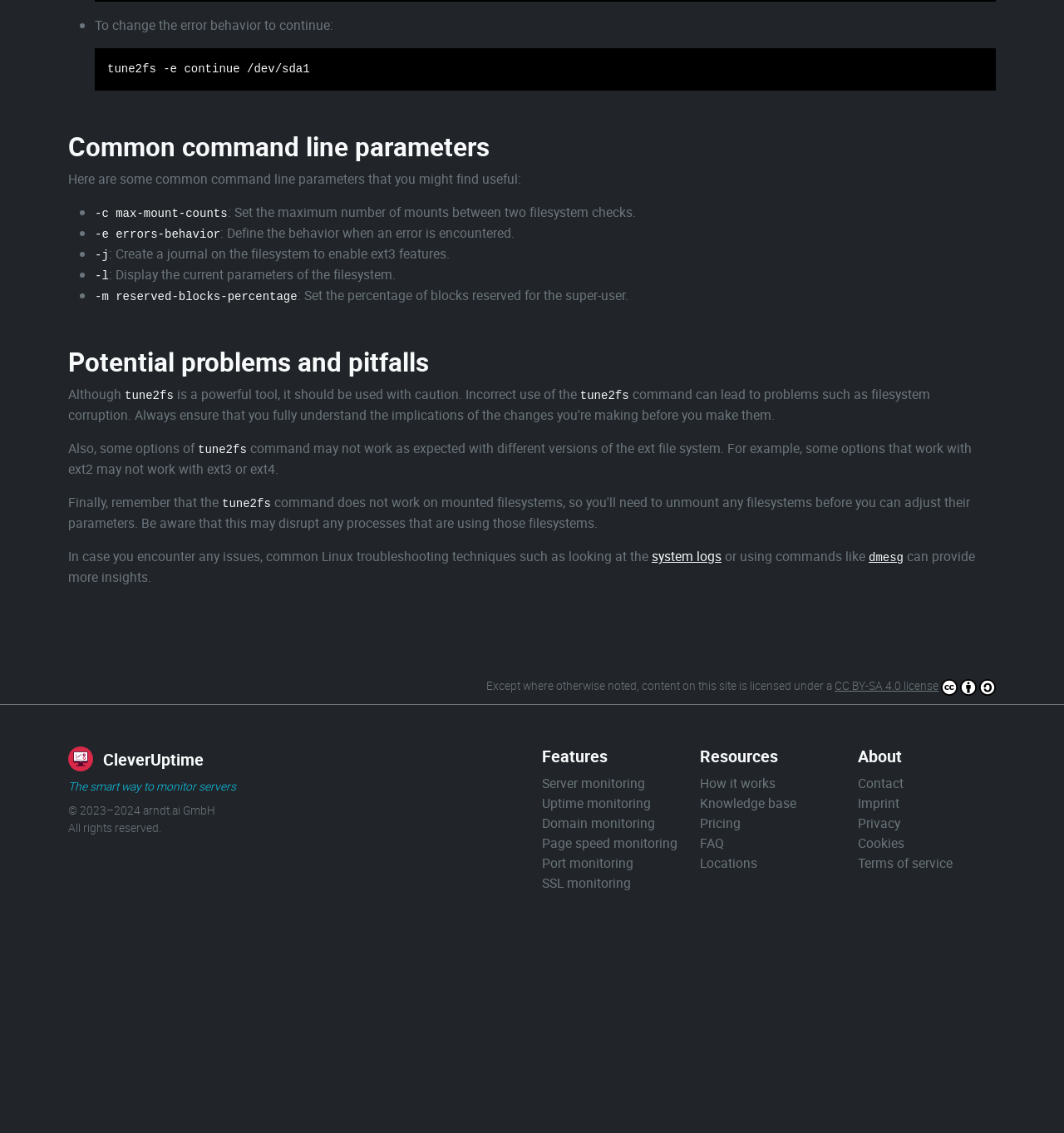Please provide a one-word or phrase answer to the question: 
What is the license for the content on this site?

CC BY-SA 4.0